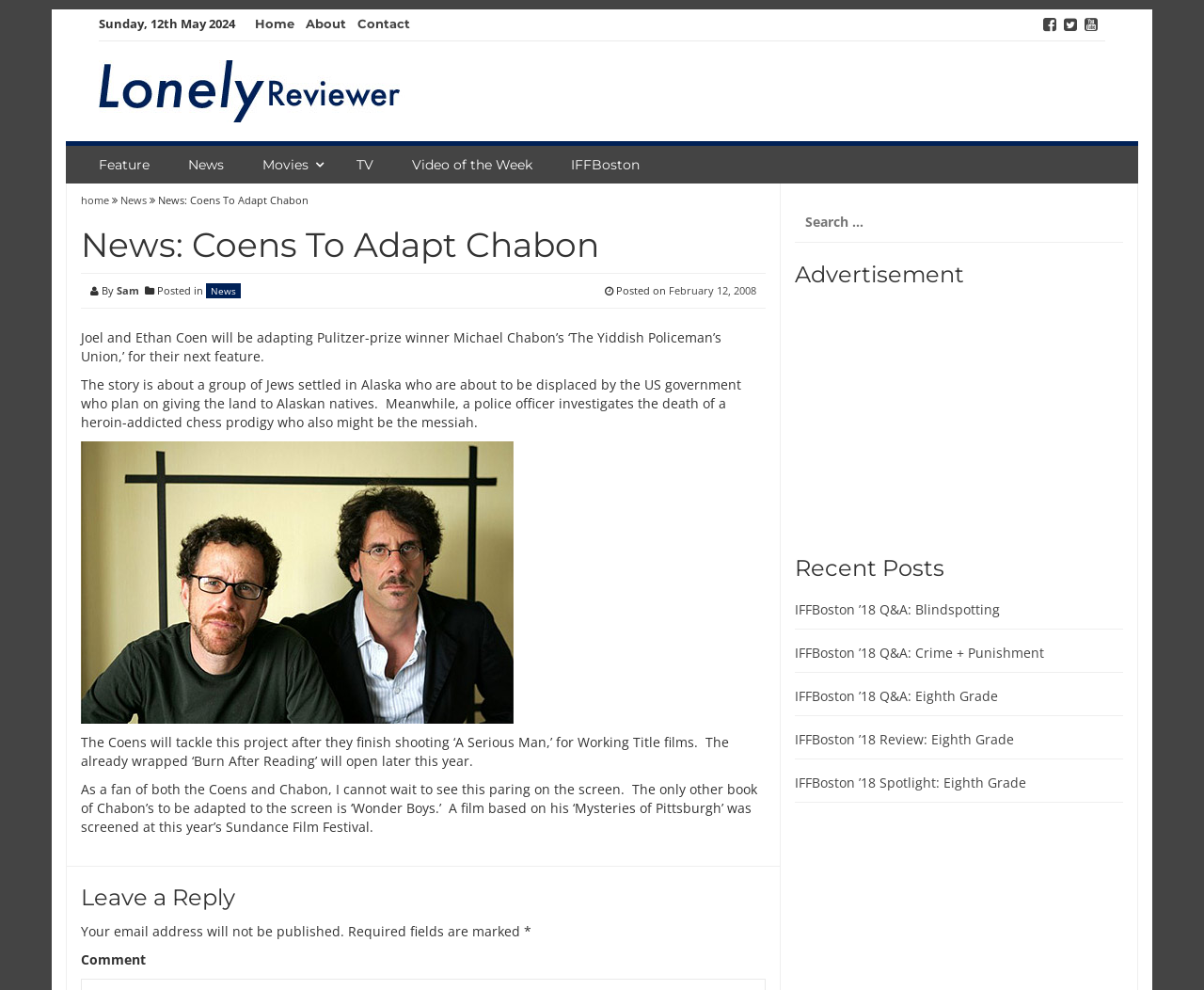What is the purpose of the section at the bottom of the page?
Provide a detailed answer to the question, using the image to inform your response.

I found the purpose of the section at the bottom of the page by looking at the heading 'Leave a Reply' and the text fields and buttons below it, which suggest that it is a comment section for readers to leave their replies.